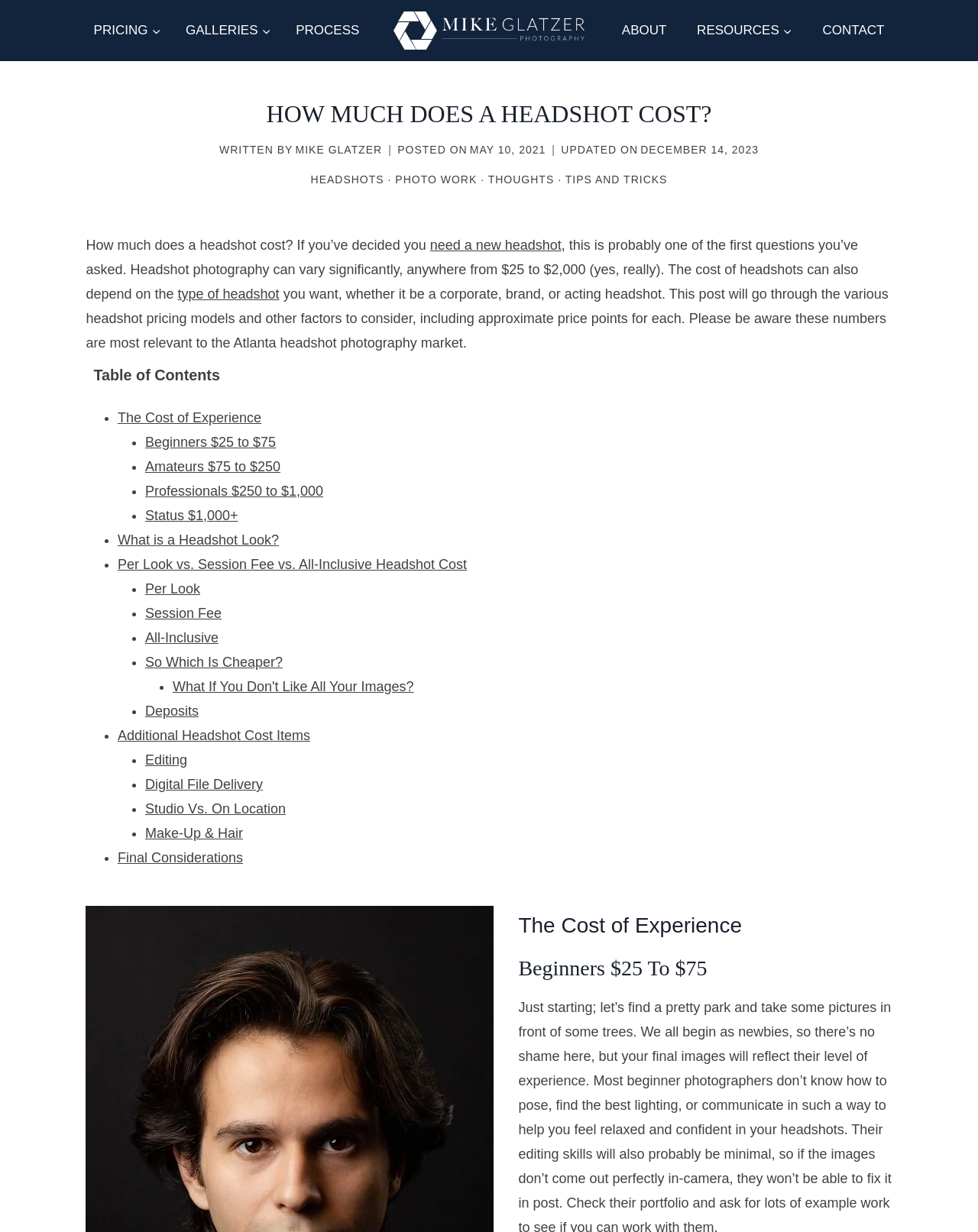What is the purpose of the 'Table of Contents' section?
Examine the screenshot and reply with a single word or phrase.

to navigate the post